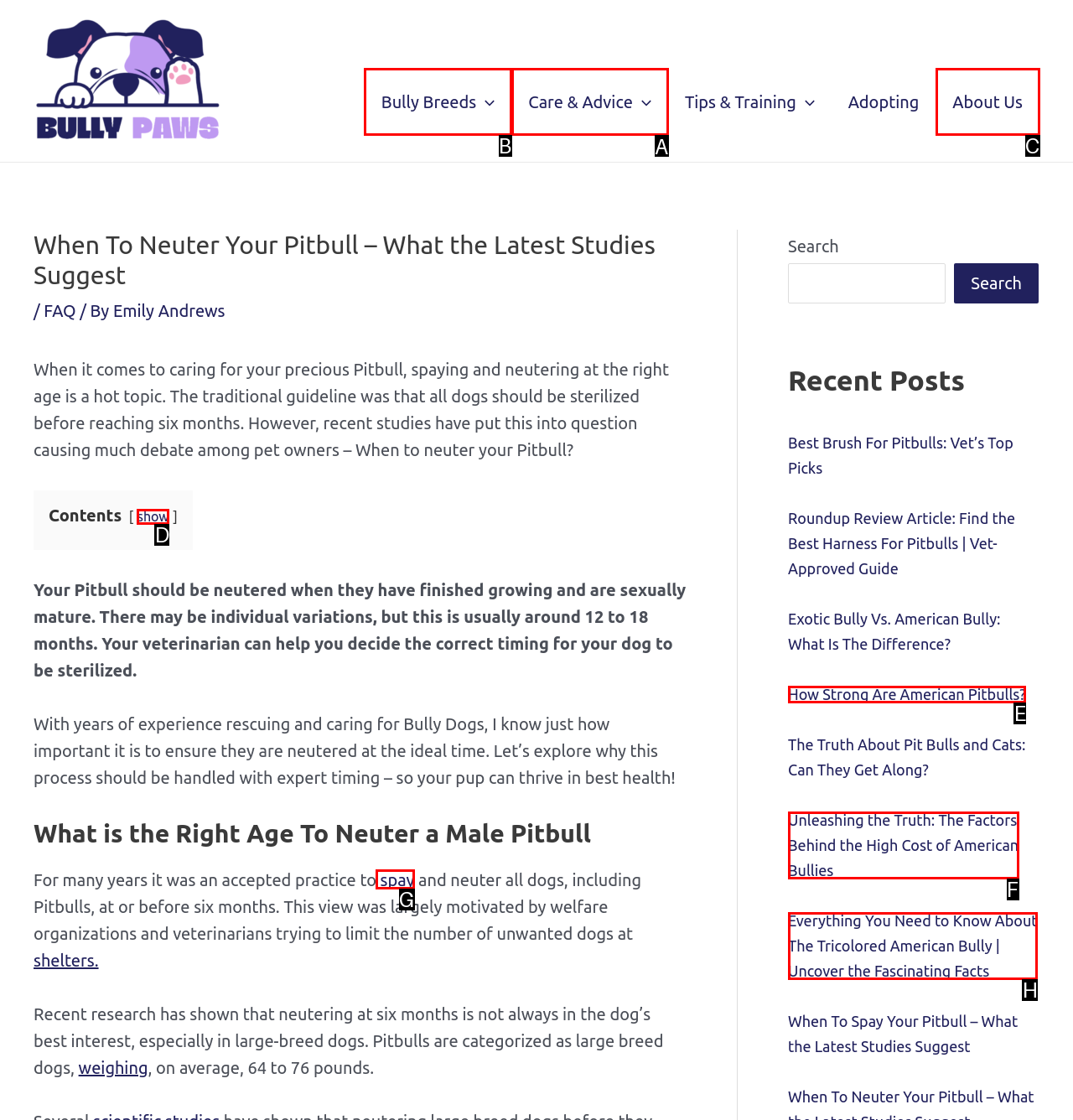Select the letter of the UI element that matches this task: Click on the 'Care & Advice' link
Provide the answer as the letter of the correct choice.

A